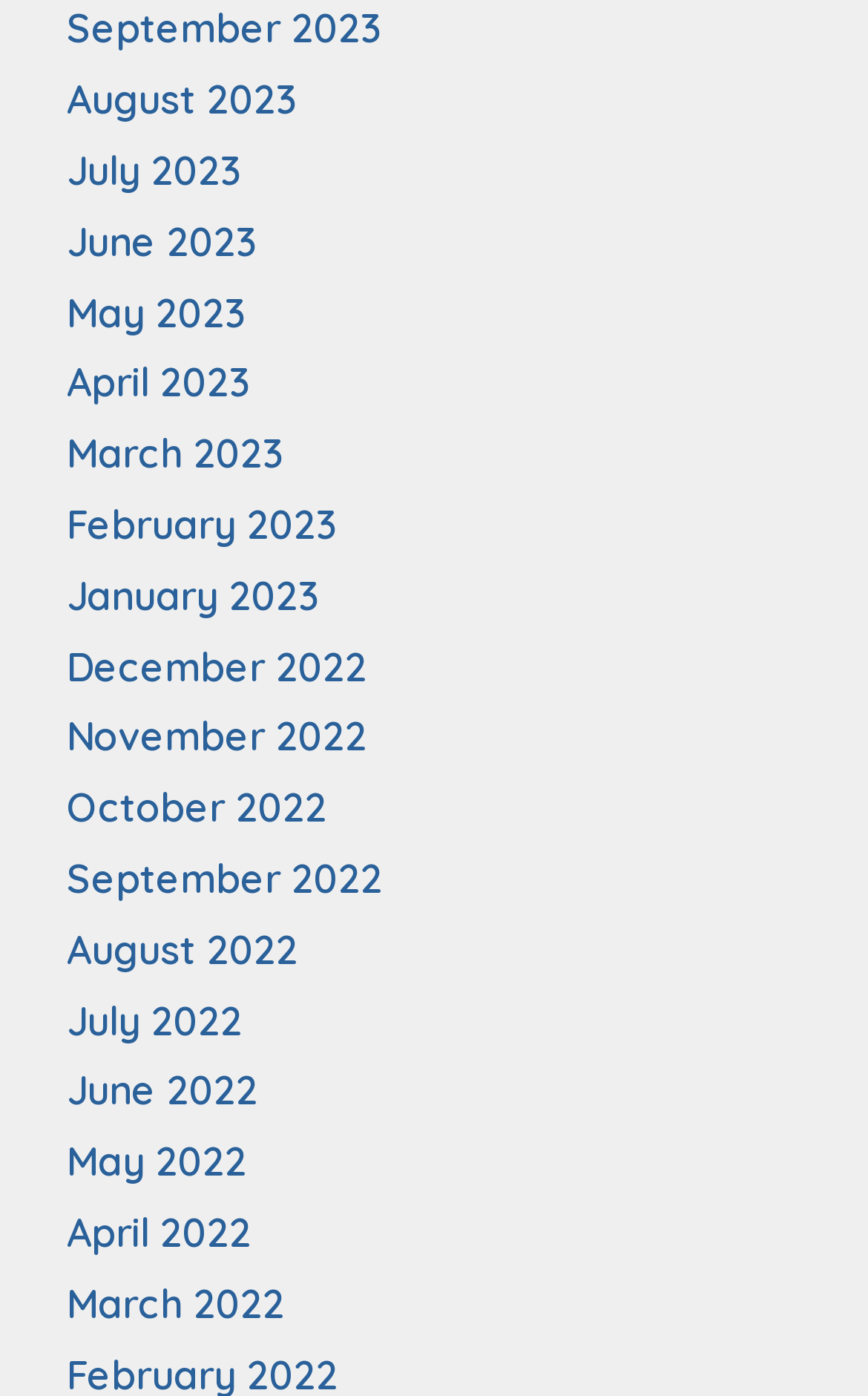How many links are there on the webpage?
Refer to the screenshot and answer in one word or phrase.

12